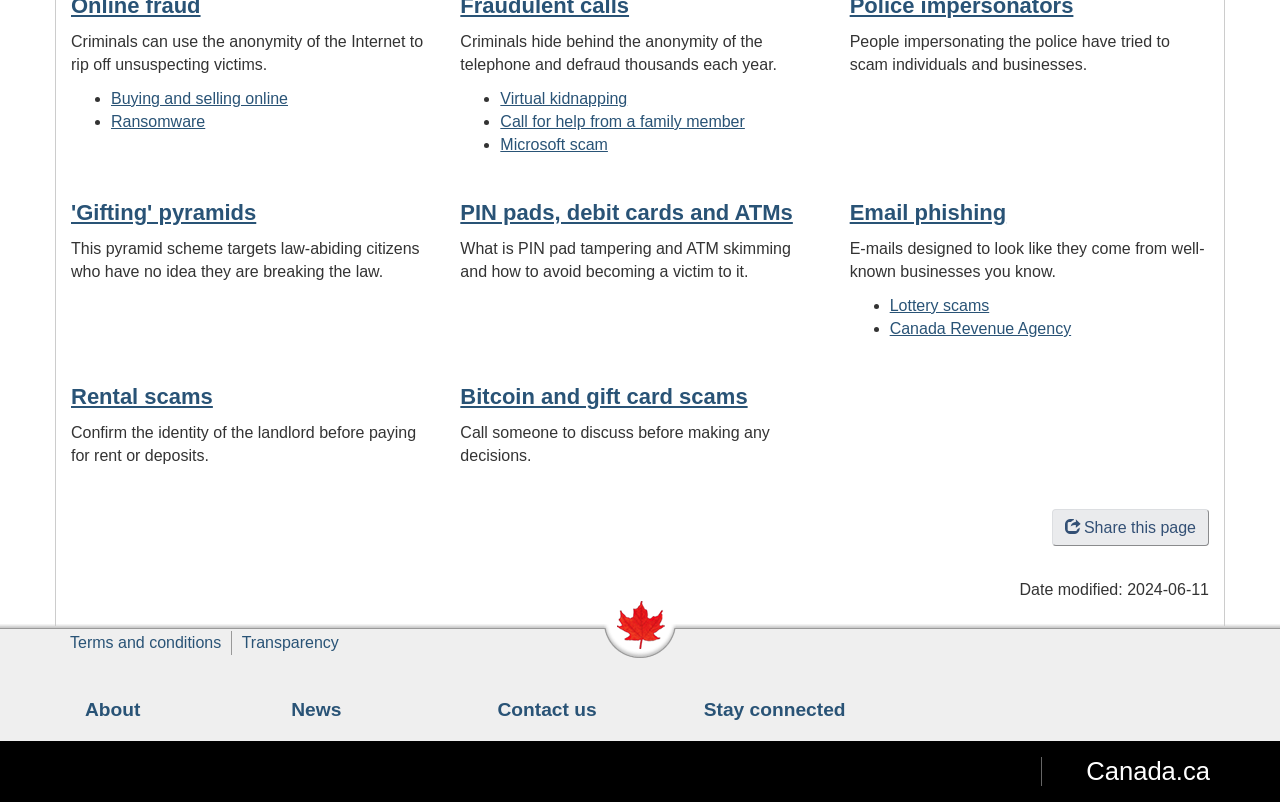Please determine the bounding box coordinates for the UI element described here. Use the format (top-left x, top-left y, bottom-right x, bottom-right y) with values bounded between 0 and 1: Ransomware

[0.087, 0.141, 0.16, 0.162]